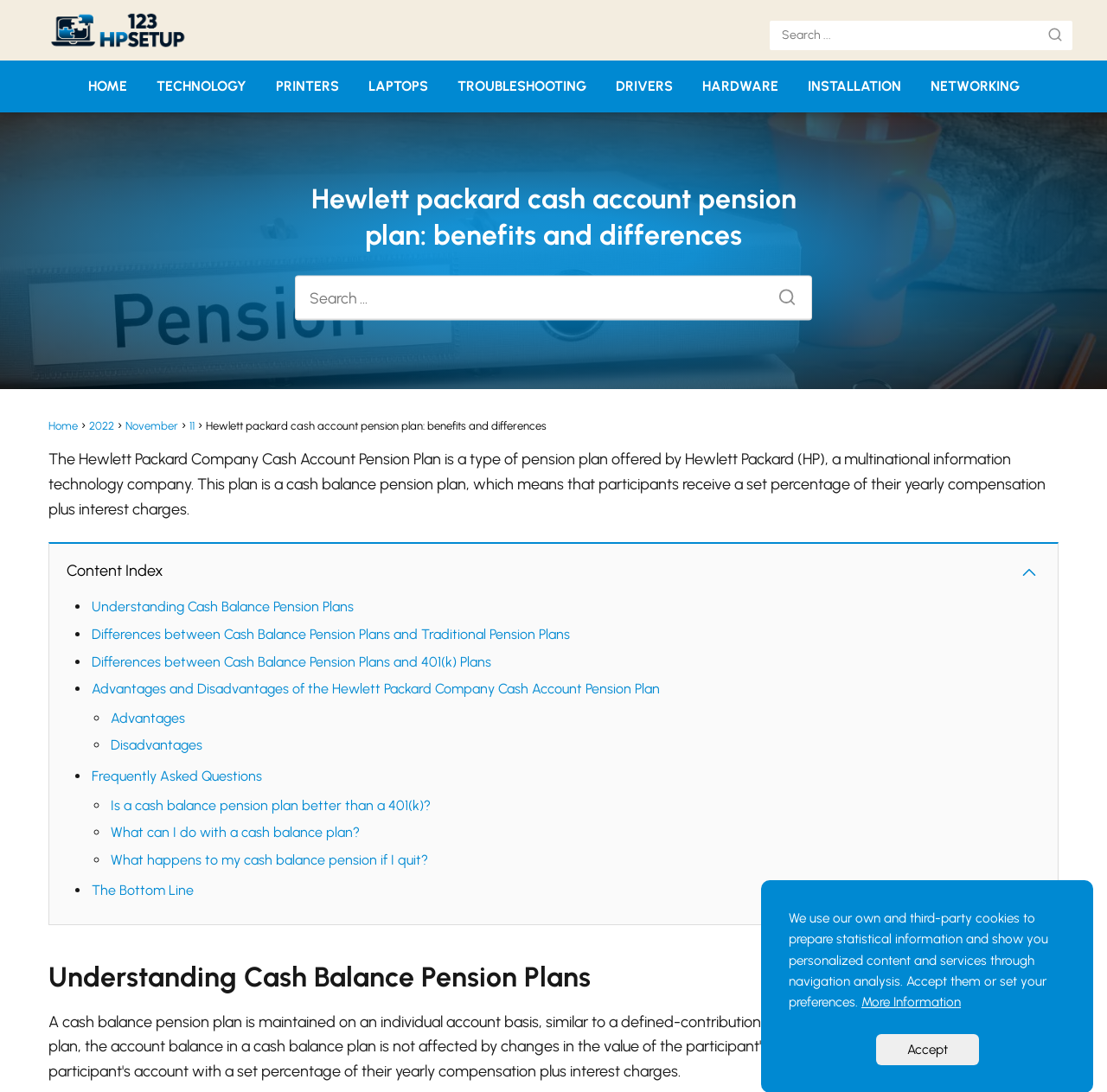Identify the bounding box coordinates for the element you need to click to achieve the following task: "Search for something". Provide the bounding box coordinates as four float numbers between 0 and 1, in the form [left, top, right, bottom].

[0.695, 0.019, 0.969, 0.046]